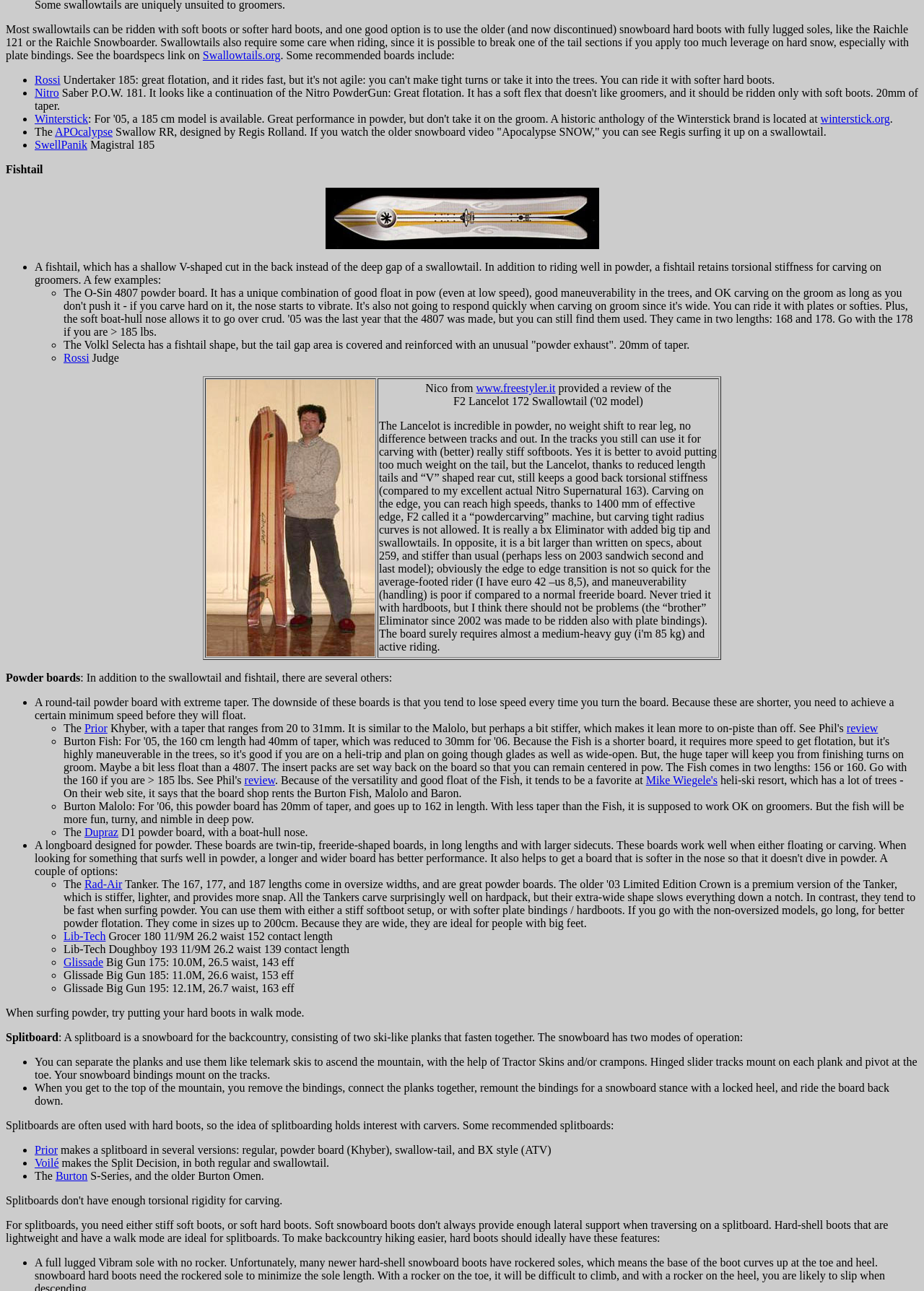Please identify the bounding box coordinates of the element's region that needs to be clicked to fulfill the following instruction: "read the review of the F2 Lancelot 172 Swallowtail". The bounding box coordinates should consist of four float numbers between 0 and 1, i.e., [left, top, right, bottom].

[0.409, 0.293, 0.778, 0.509]